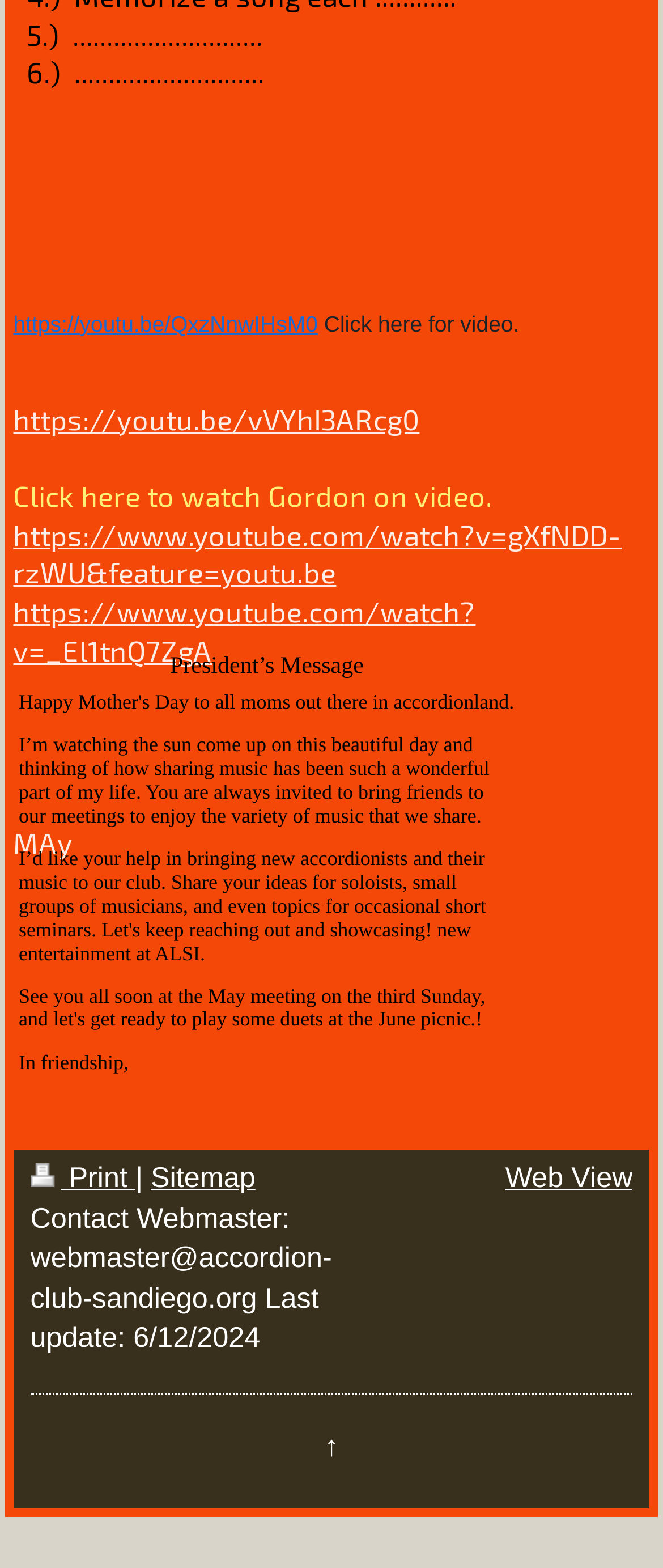Determine the bounding box coordinates for the UI element with the following description: "Web View". The coordinates should be four float numbers between 0 and 1, represented as [left, top, right, bottom].

[0.762, 0.741, 0.954, 0.762]